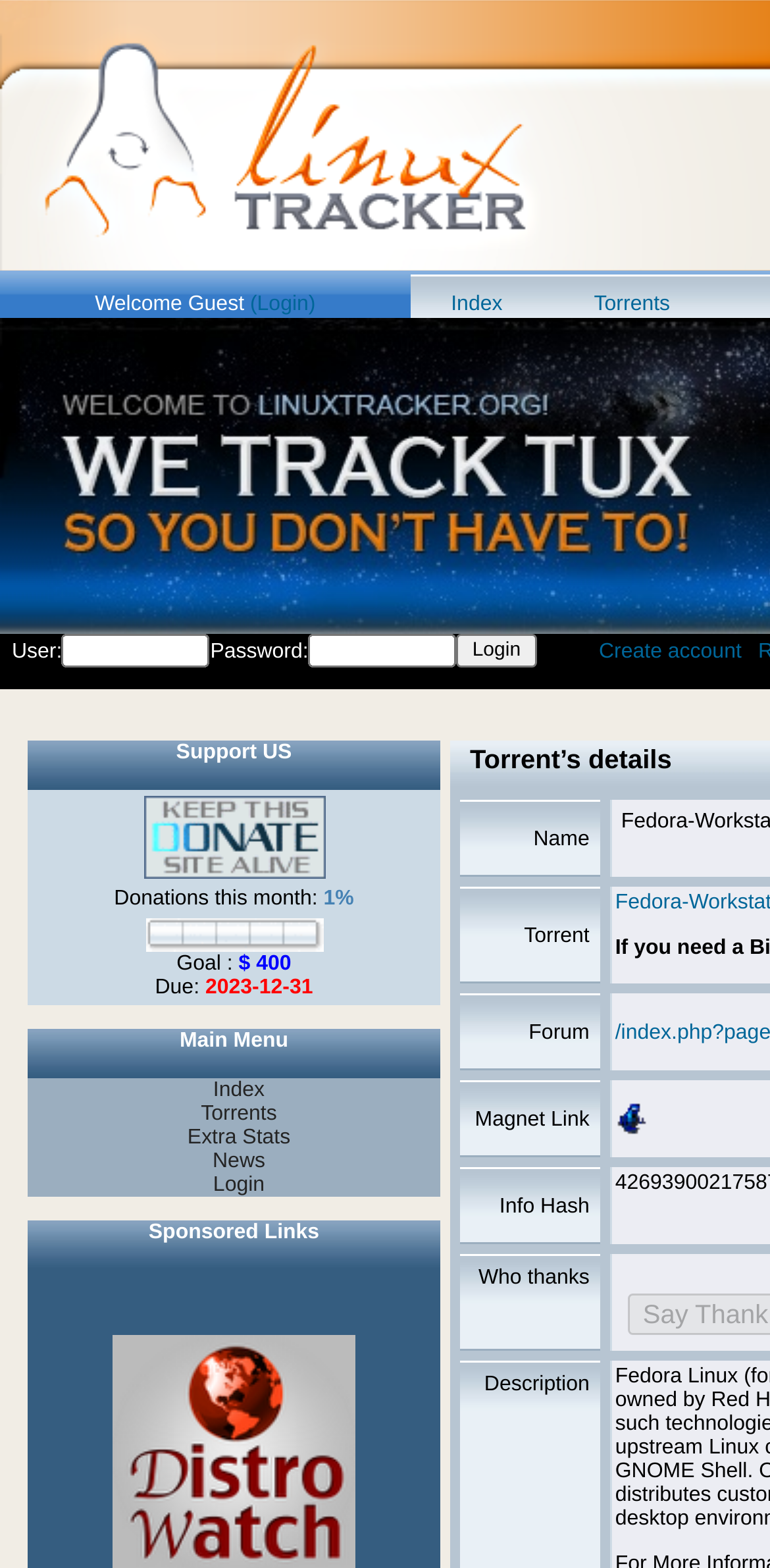Can you pinpoint the bounding box coordinates for the clickable element required for this instruction: "Create an account"? The coordinates should be four float numbers between 0 and 1, i.e., [left, top, right, bottom].

[0.778, 0.407, 0.963, 0.423]